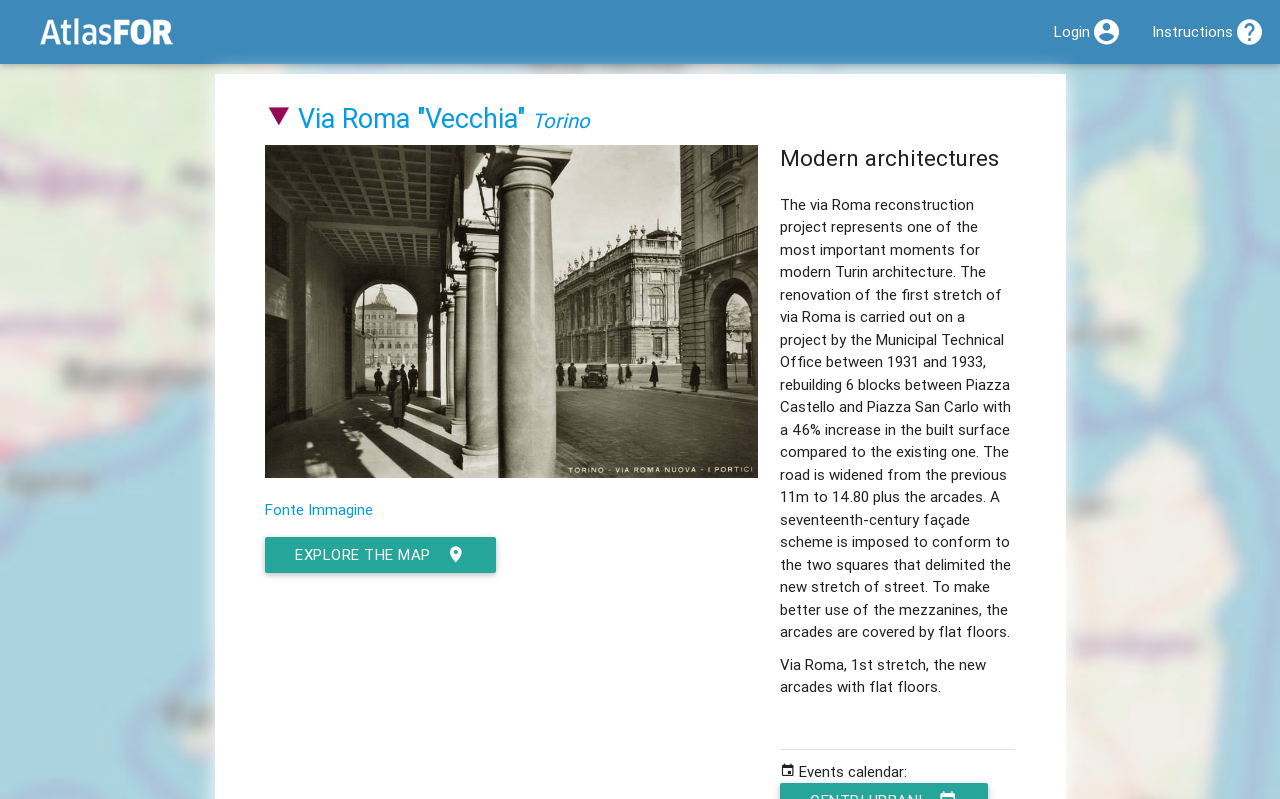Locate the bounding box coordinates of the clickable region to complete the following instruction: "Click on the Fonte Immagine link."

[0.207, 0.626, 0.291, 0.65]